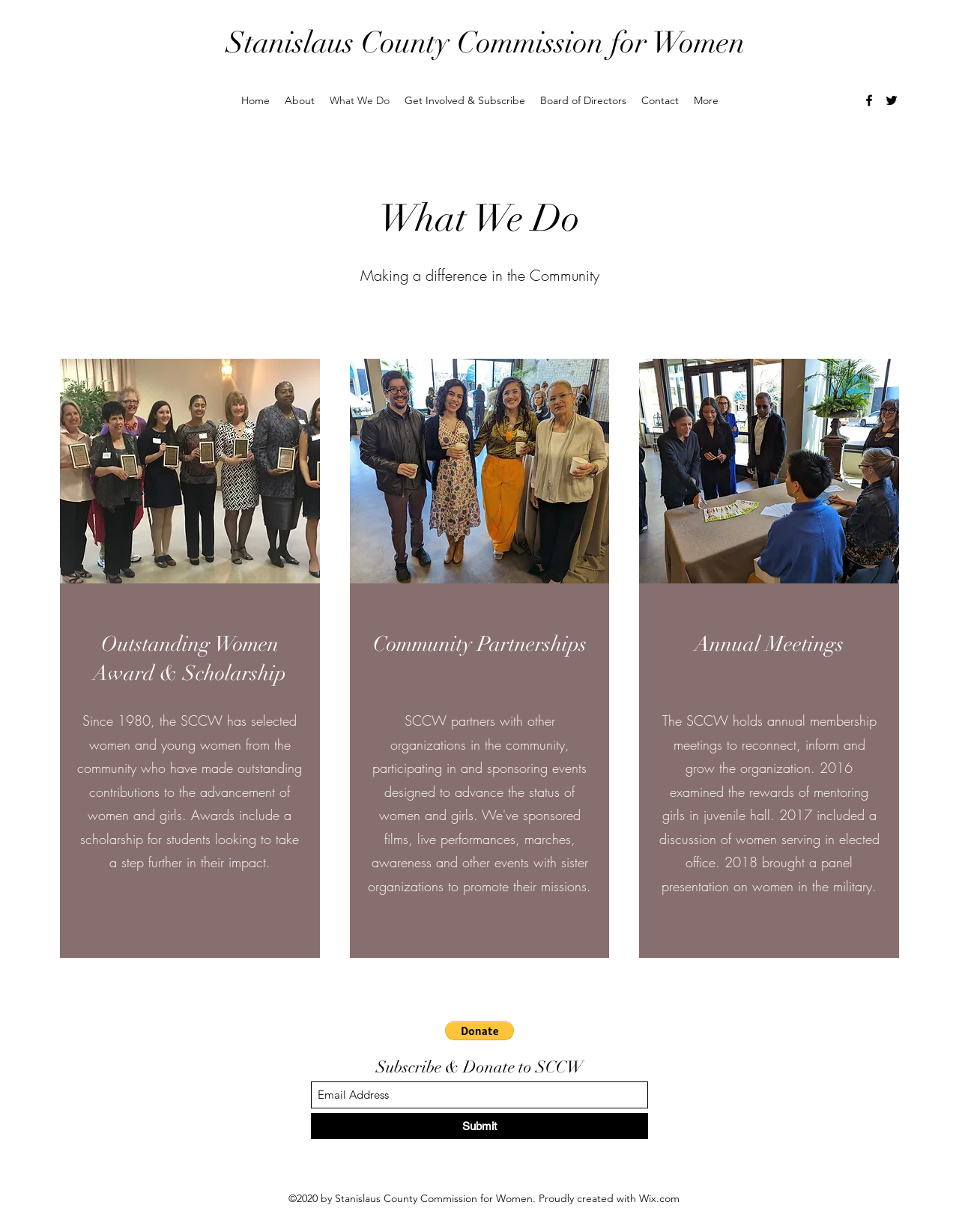Please predict the bounding box coordinates of the element's region where a click is necessary to complete the following instruction: "Click the Submit button". The coordinates should be represented by four float numbers between 0 and 1, i.e., [left, top, right, bottom].

[0.324, 0.903, 0.676, 0.925]